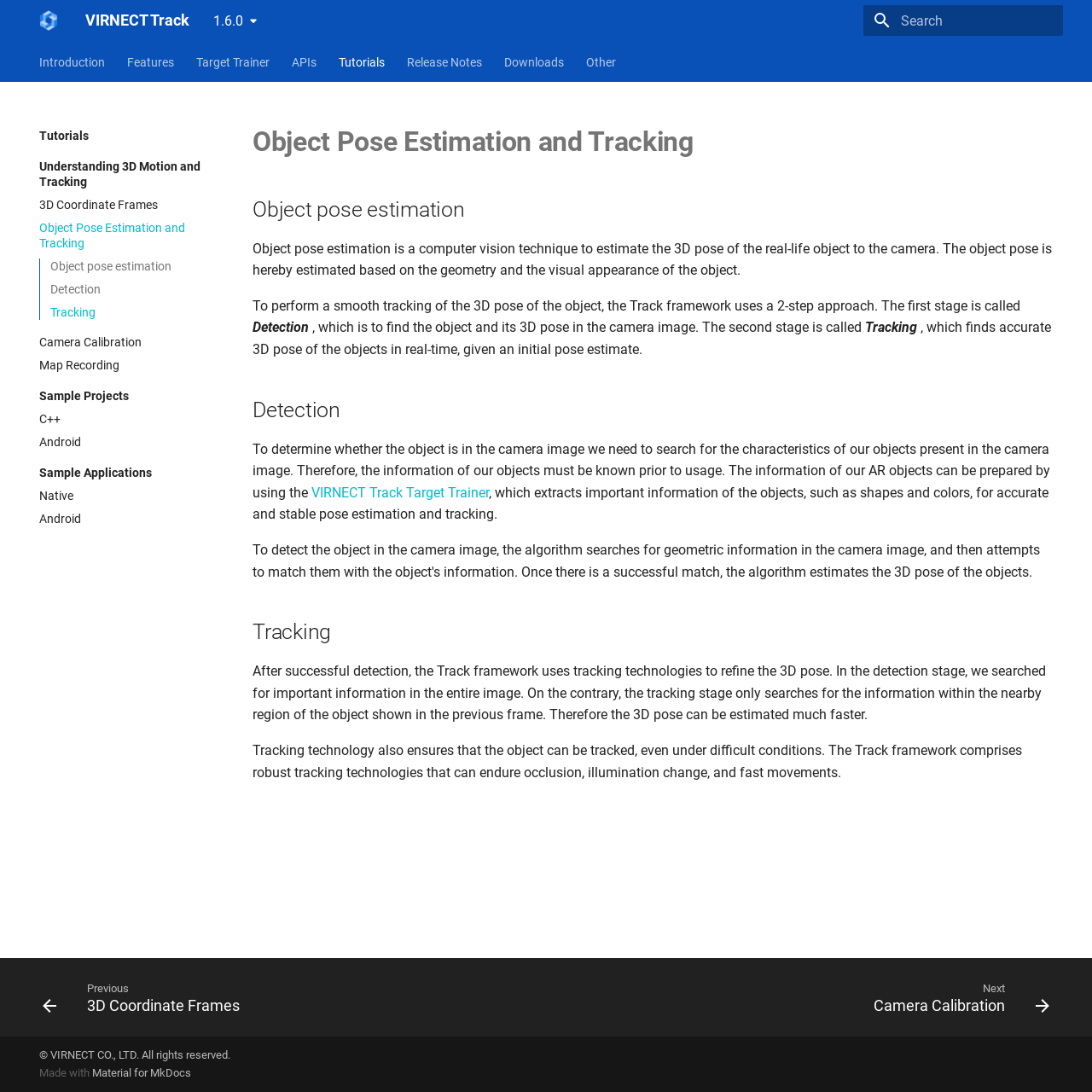Identify the bounding box coordinates of the region I need to click to complete this instruction: "Go to the 'Tutorials' tab".

[0.31, 0.05, 0.352, 0.064]